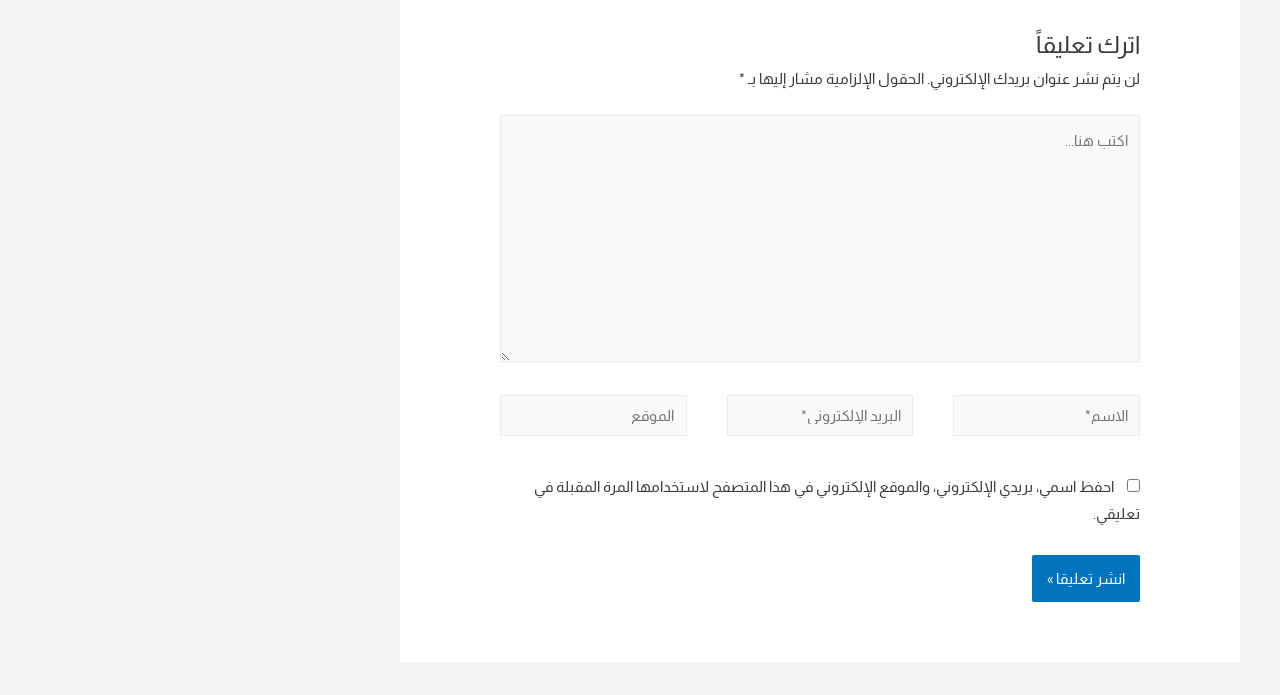How many text fields are required?
Provide a one-word or short-phrase answer based on the image.

Three